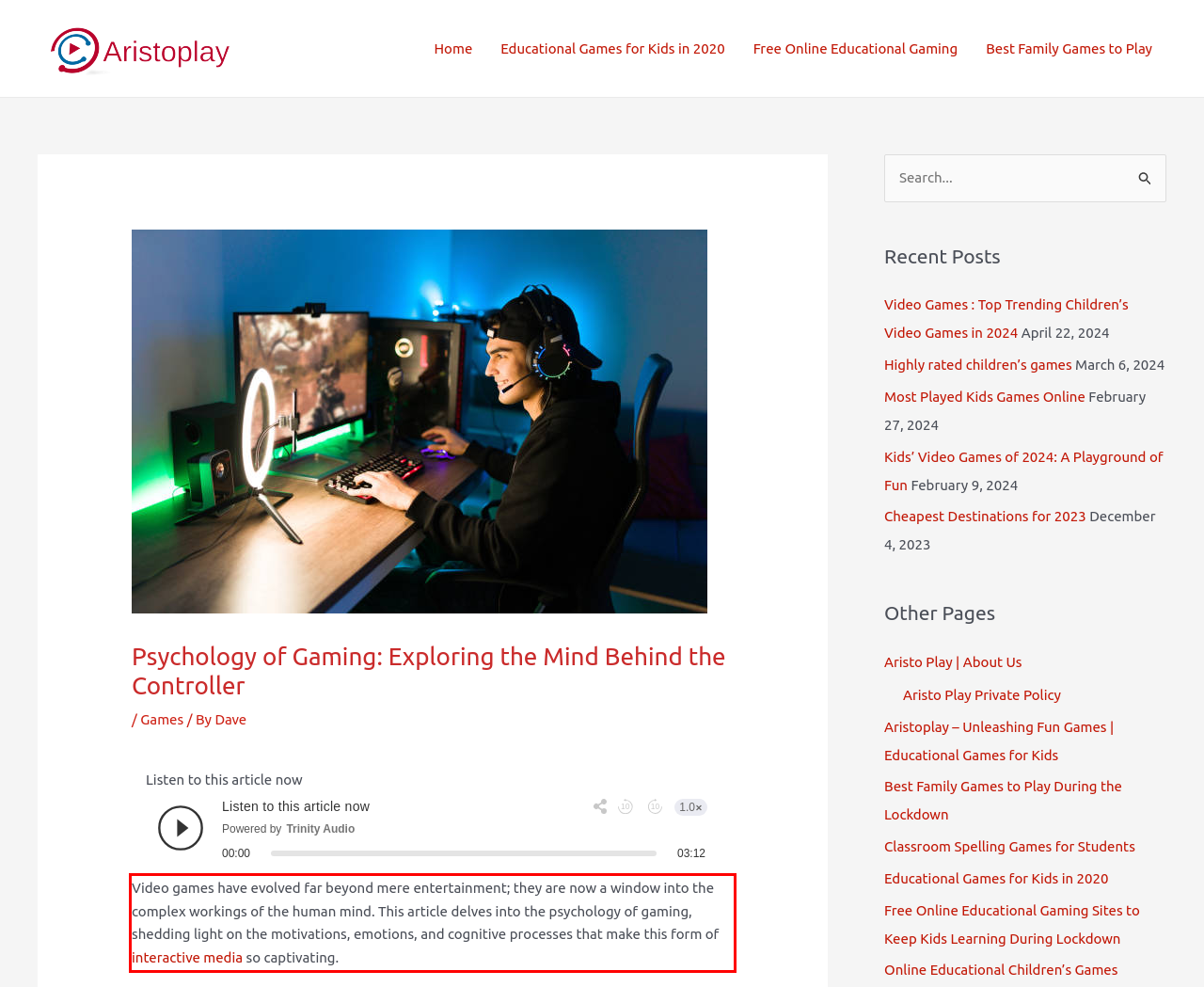You have a screenshot with a red rectangle around a UI element. Recognize and extract the text within this red bounding box using OCR.

Video games have evolved far beyond mere entertainment; they are now a window into the complex workings of the human mind. This article delves into the psychology of gaming, shedding light on the motivations, emotions, and cognitive processes that make this form of interactive media so captivating.